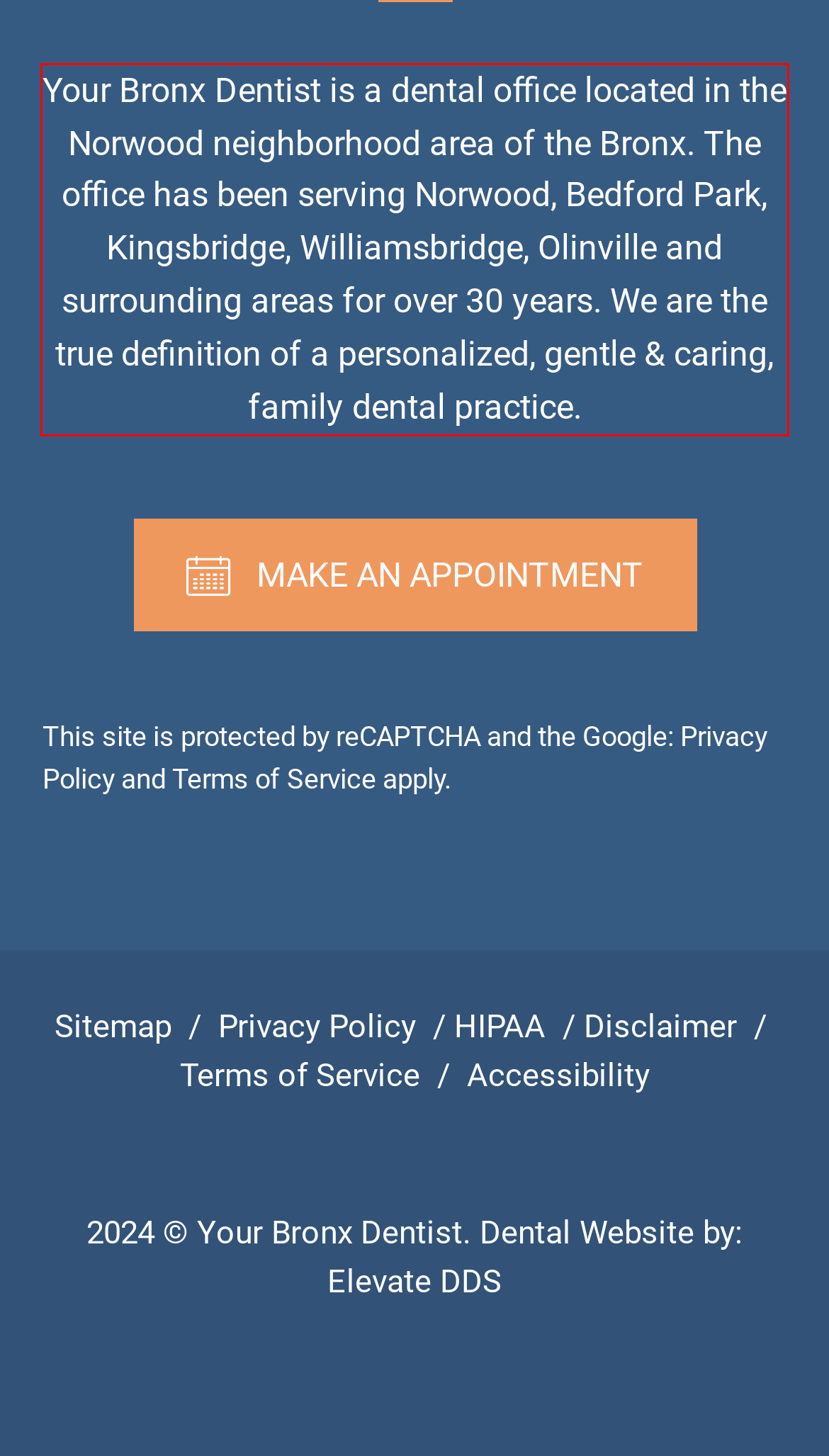Observe the screenshot of the webpage, locate the red bounding box, and extract the text content within it.

Your Bronx Dentist is a dental office located in the Norwood neighborhood area of the Bronx. The office has been serving Norwood, Bedford Park, Kingsbridge, Williamsbridge, Olinville and surrounding areas for over 30 years. We are the true definition of a personalized, gentle & caring, family dental practice.